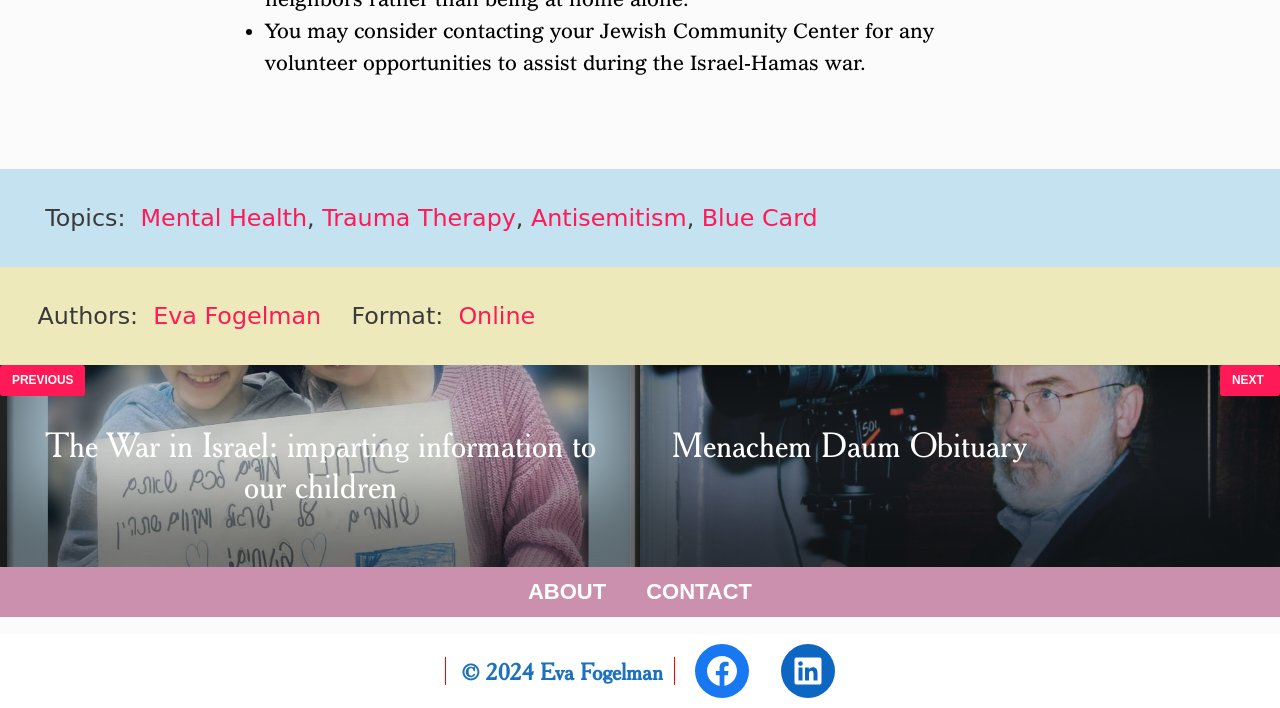Provide the bounding box coordinates of the HTML element this sentence describes: "Trauma Therapy".

[0.252, 0.288, 0.403, 0.327]